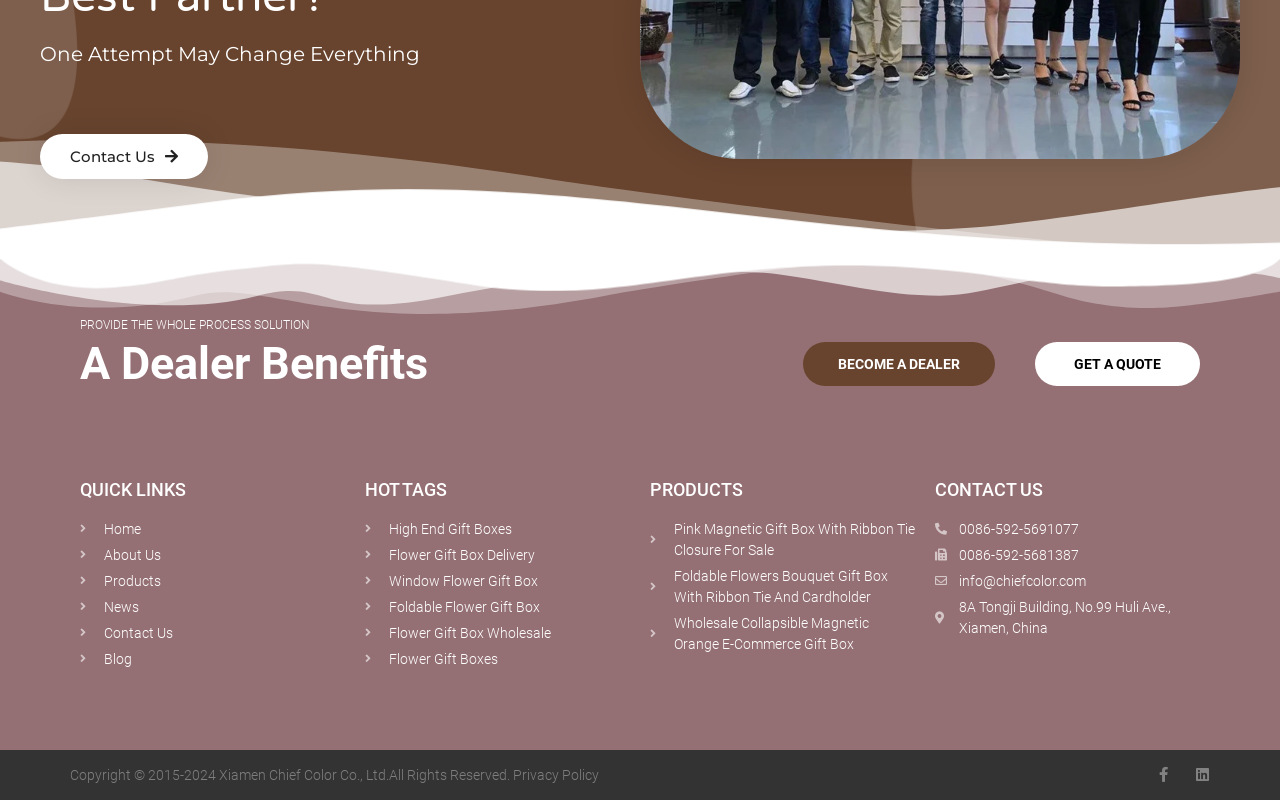Please answer the following question using a single word or phrase: 
What is the company's contact phone number?

0086-592-5691077